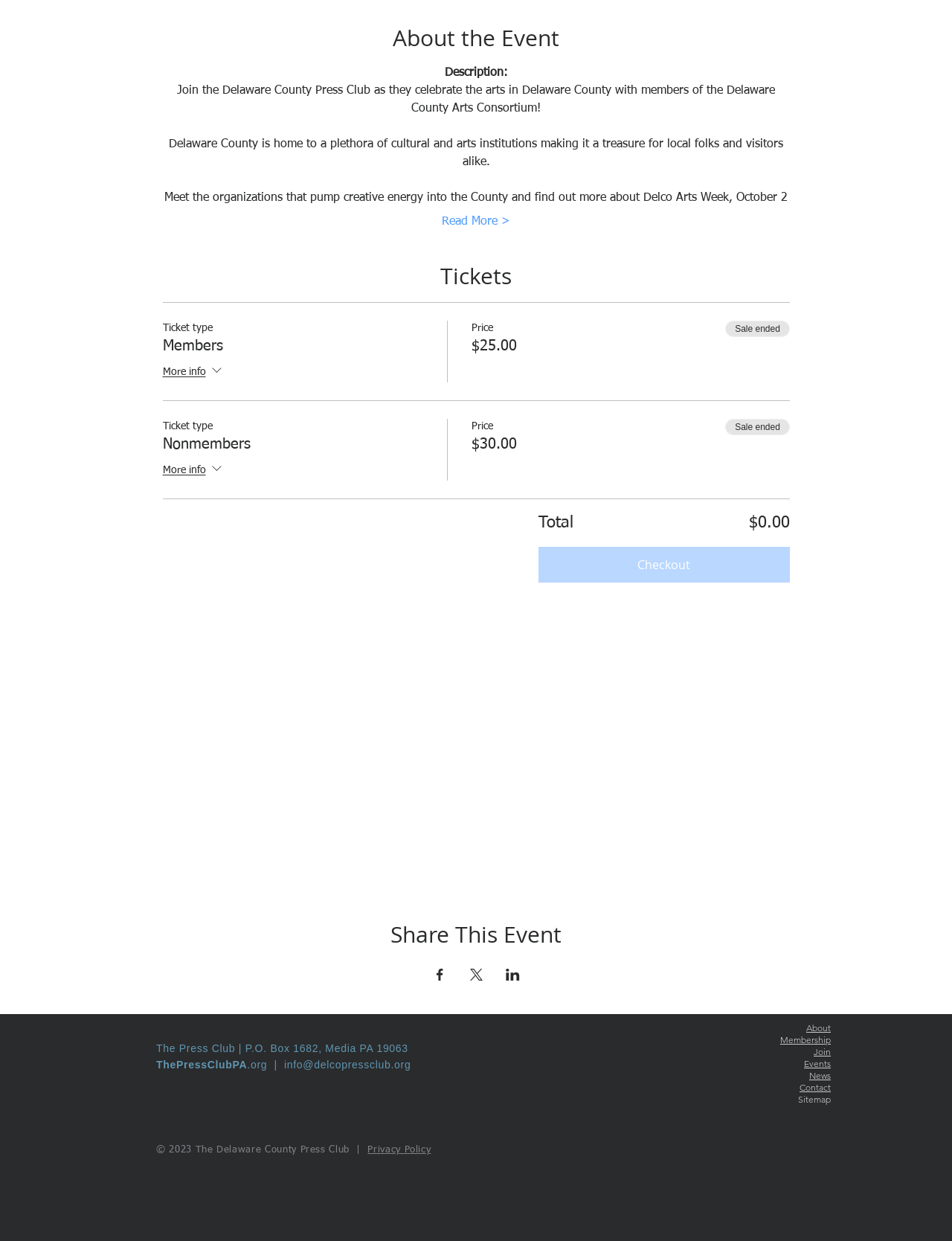Determine the bounding box for the UI element that matches this description: "More info".

[0.171, 0.371, 0.236, 0.388]